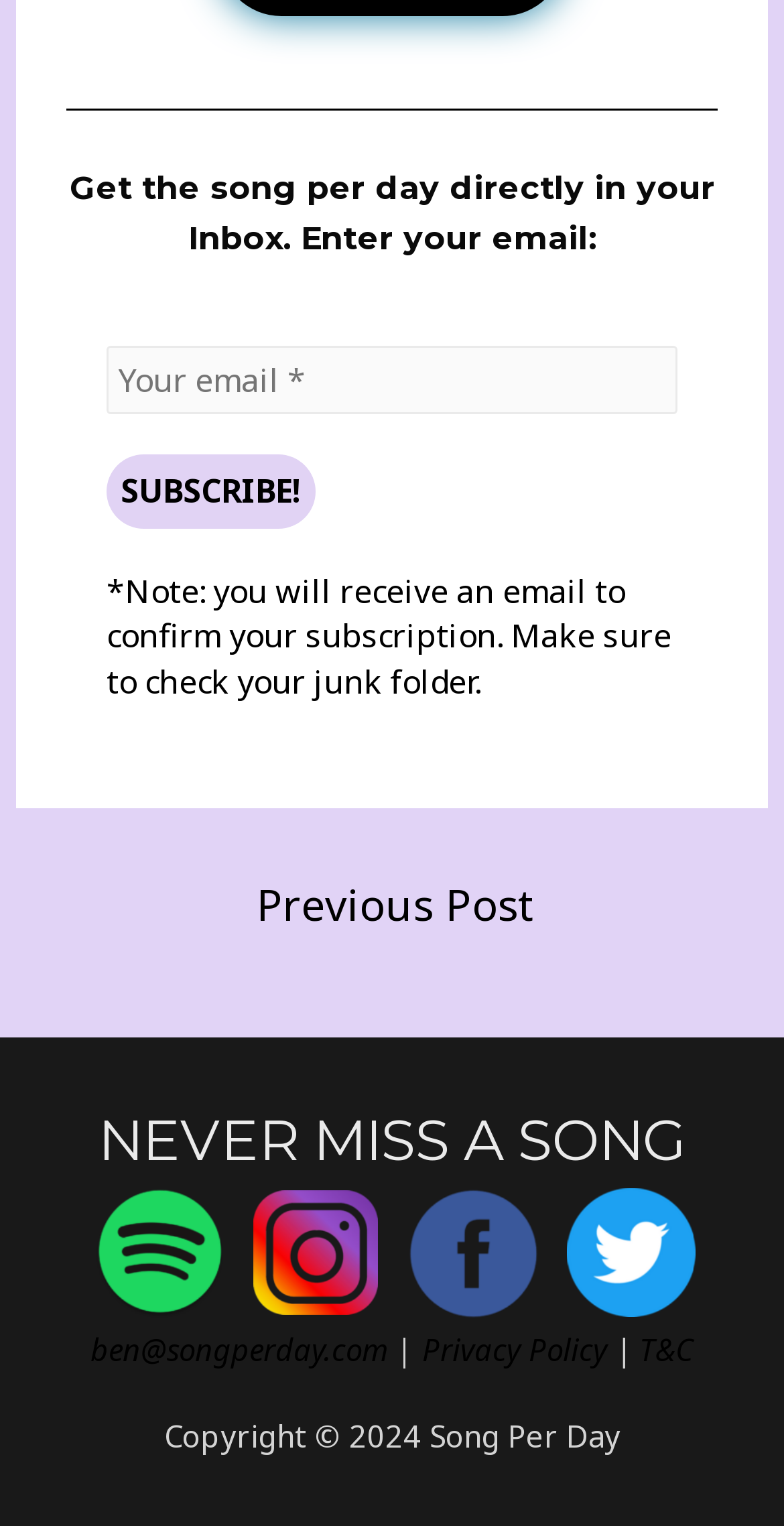Kindly determine the bounding box coordinates of the area that needs to be clicked to fulfill this instruction: "Go to the Cochrane.org website".

None